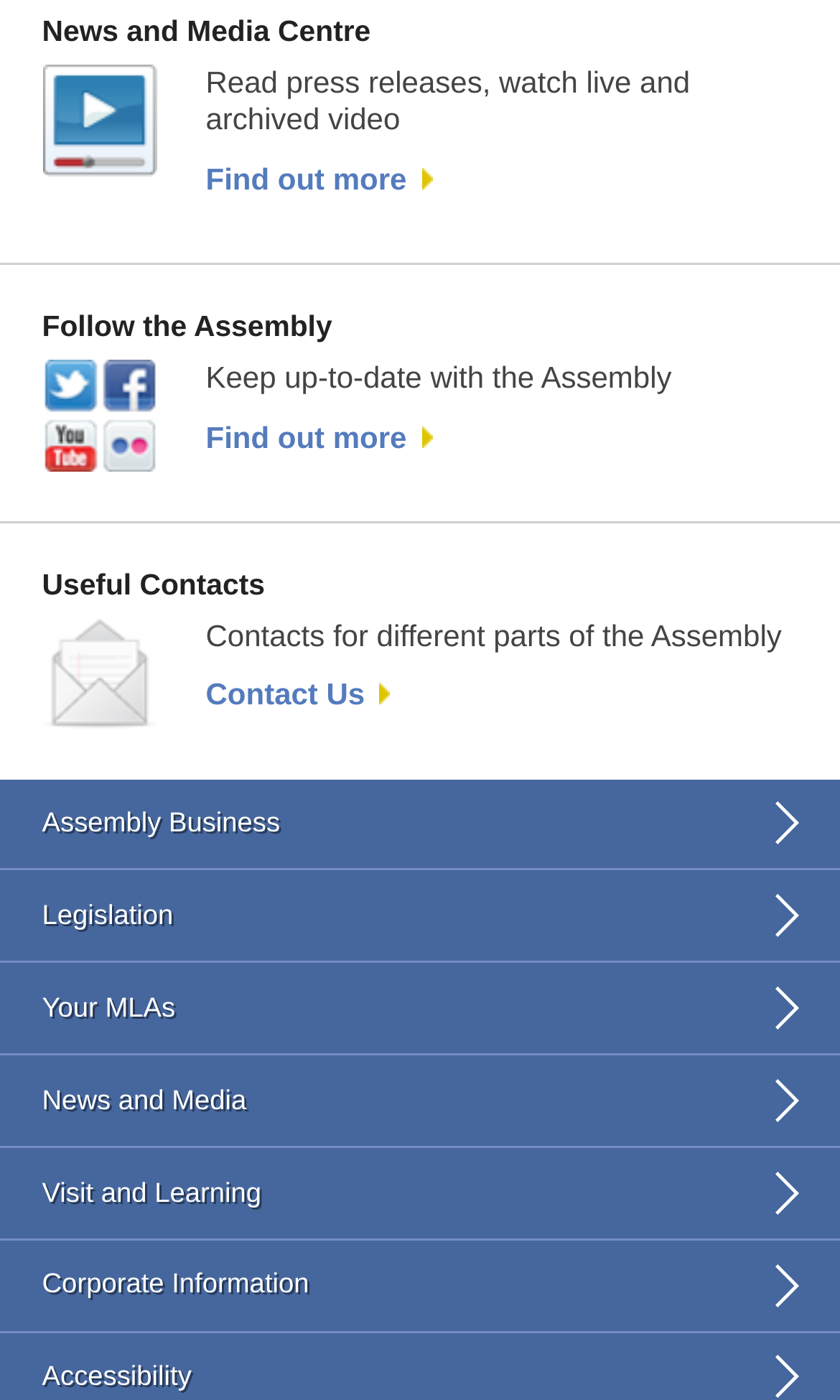Pinpoint the bounding box coordinates of the area that must be clicked to complete this instruction: "Send an email to marketing".

None